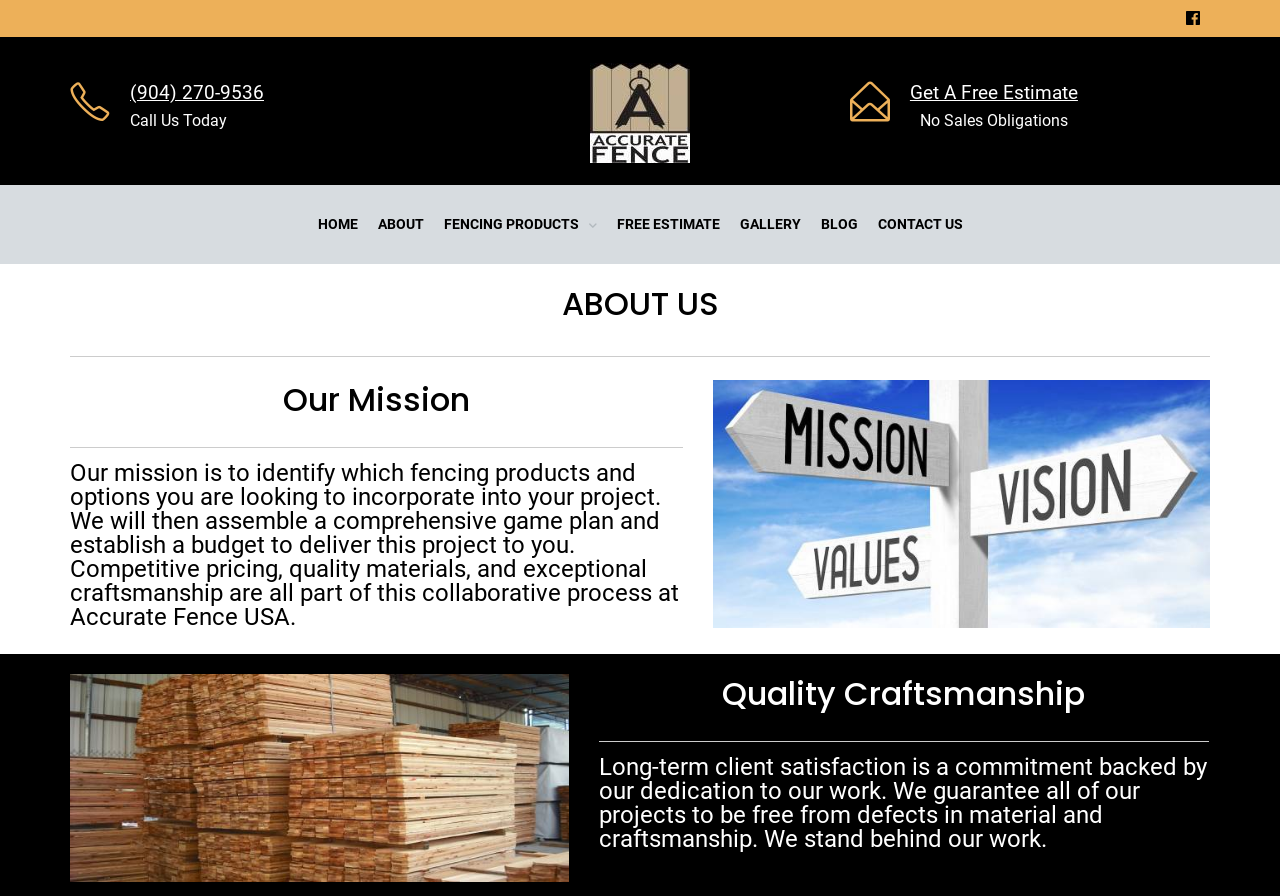Please identify the bounding box coordinates of the element's region that should be clicked to execute the following instruction: "Click the logo to visit the homepage". The bounding box coordinates must be four float numbers between 0 and 1, i.e., [left, top, right, bottom].

[0.359, 0.064, 0.641, 0.195]